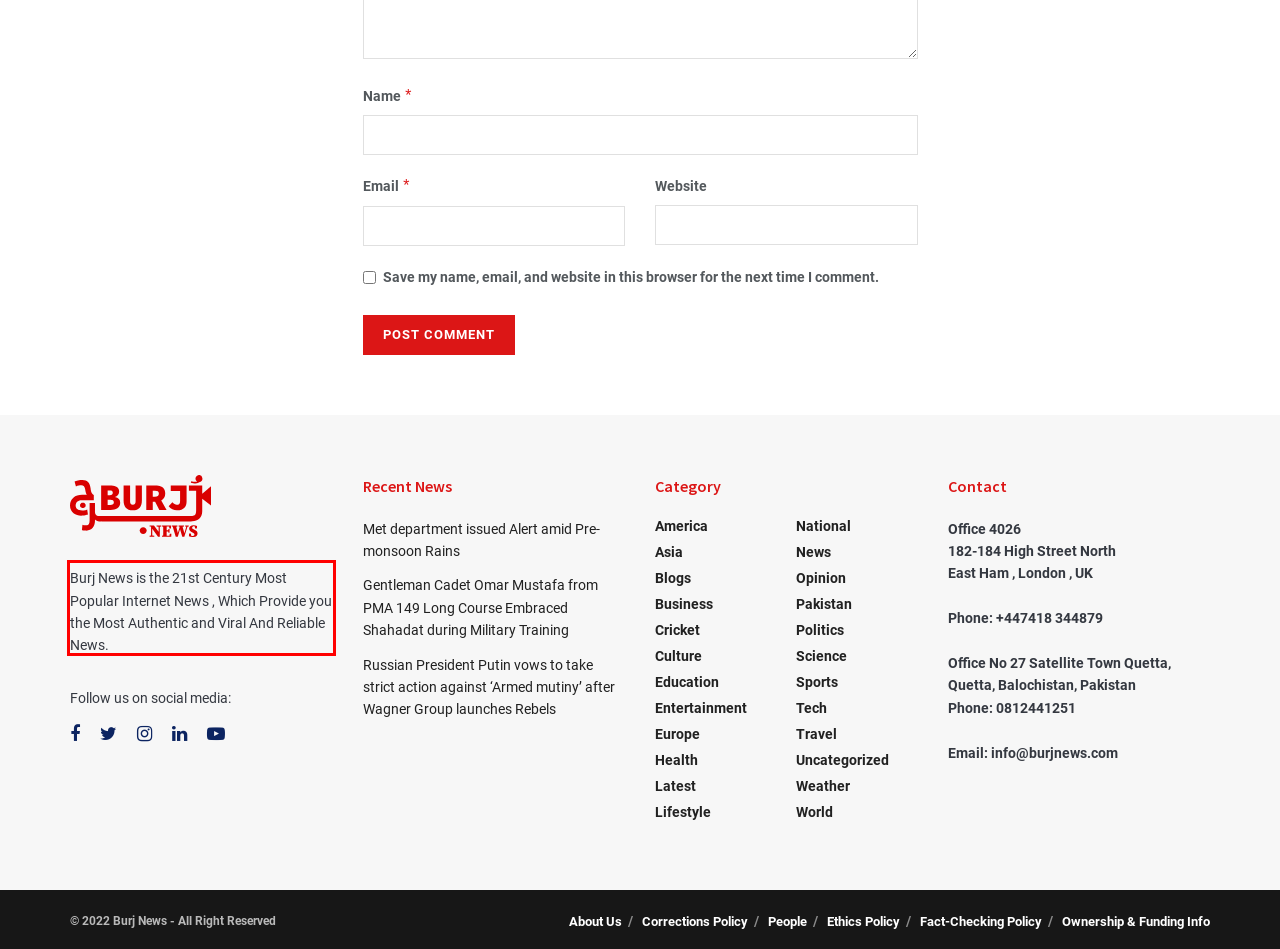Please extract the text content within the red bounding box on the webpage screenshot using OCR.

Burj News is the 21st Century Most Popular Internet News , Which Provide you the Most Authentic and Viral And Reliable News.